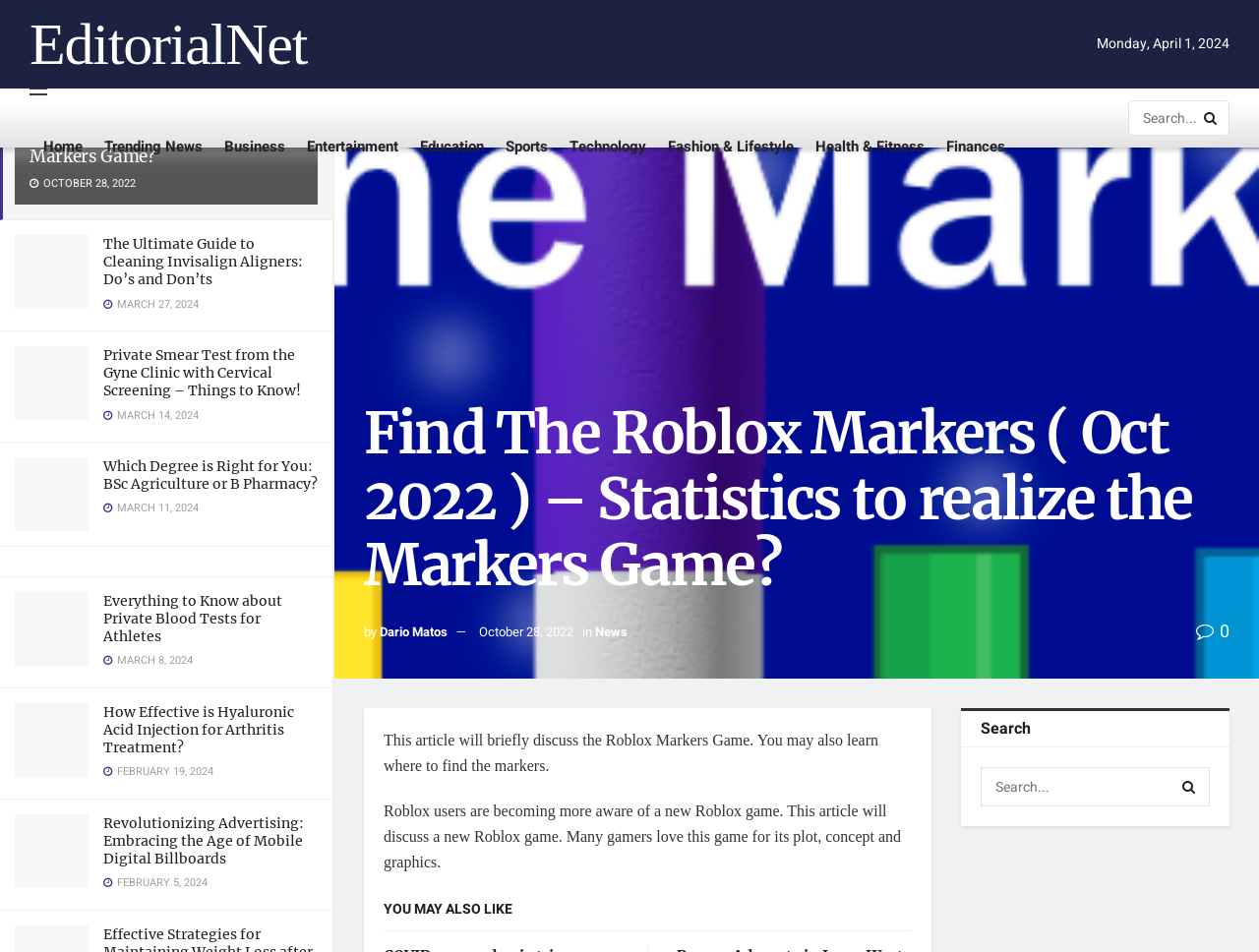Please locate the clickable area by providing the bounding box coordinates to follow this instruction: "Click on the 'Find The Roblox Markers ( Oct 2022 ) – Statistics to realize the Markers Game?' link".

[0.023, 0.105, 0.241, 0.176]